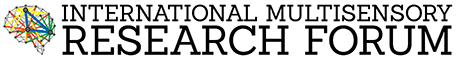Use the information in the screenshot to answer the question comprehensively: What is the name of the organization depicted in the logo?

The logo displays the text 'INTERNATIONAL MULTISENSORY RESEARCH FORUM', which is the name of the organization depicted in the logo.